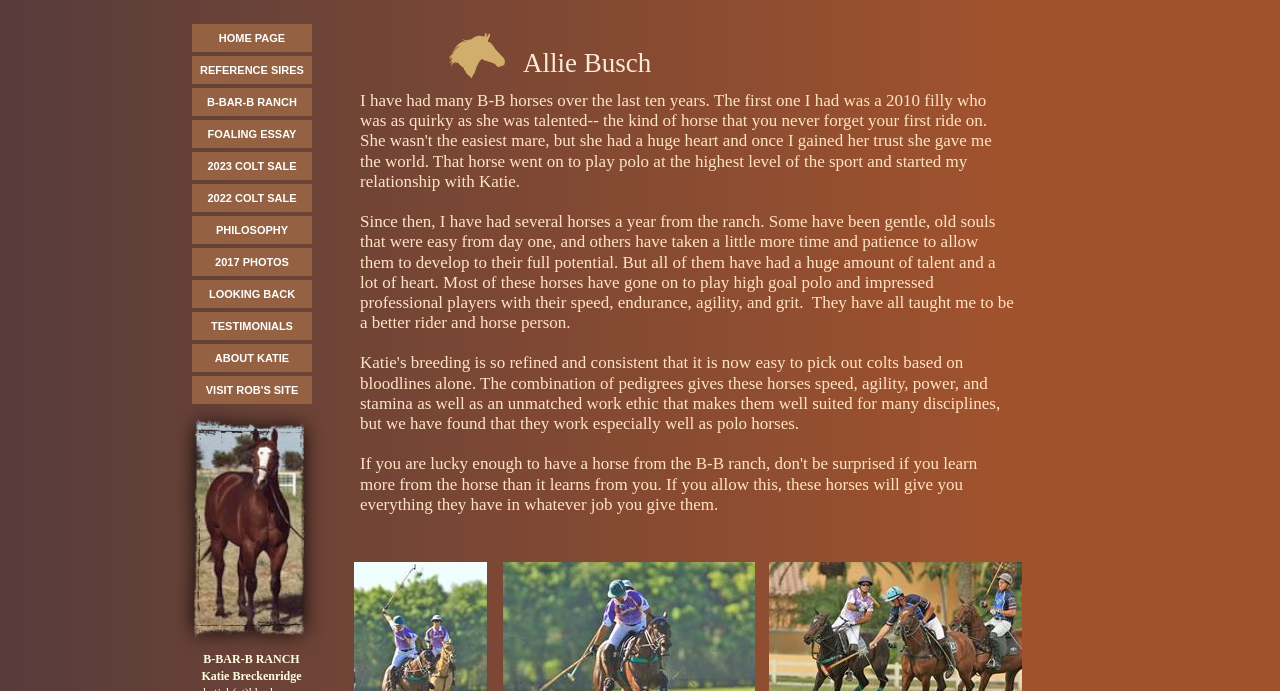Provide the bounding box coordinates of the area you need to click to execute the following instruction: "View 2023 COLT SALE".

[0.15, 0.22, 0.244, 0.26]